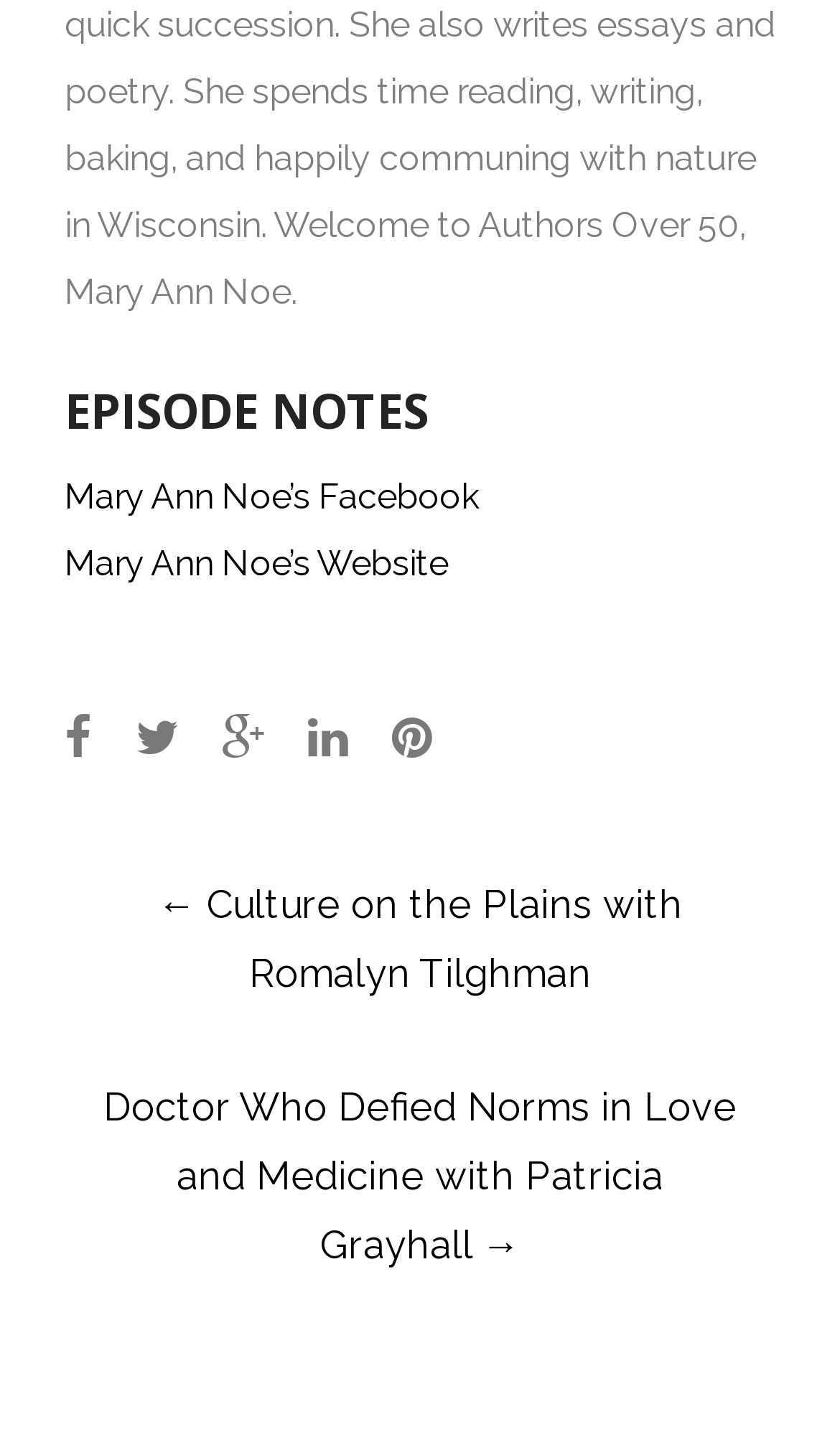How many social media links are present in the footer?
Answer the question using a single word or phrase, according to the image.

5